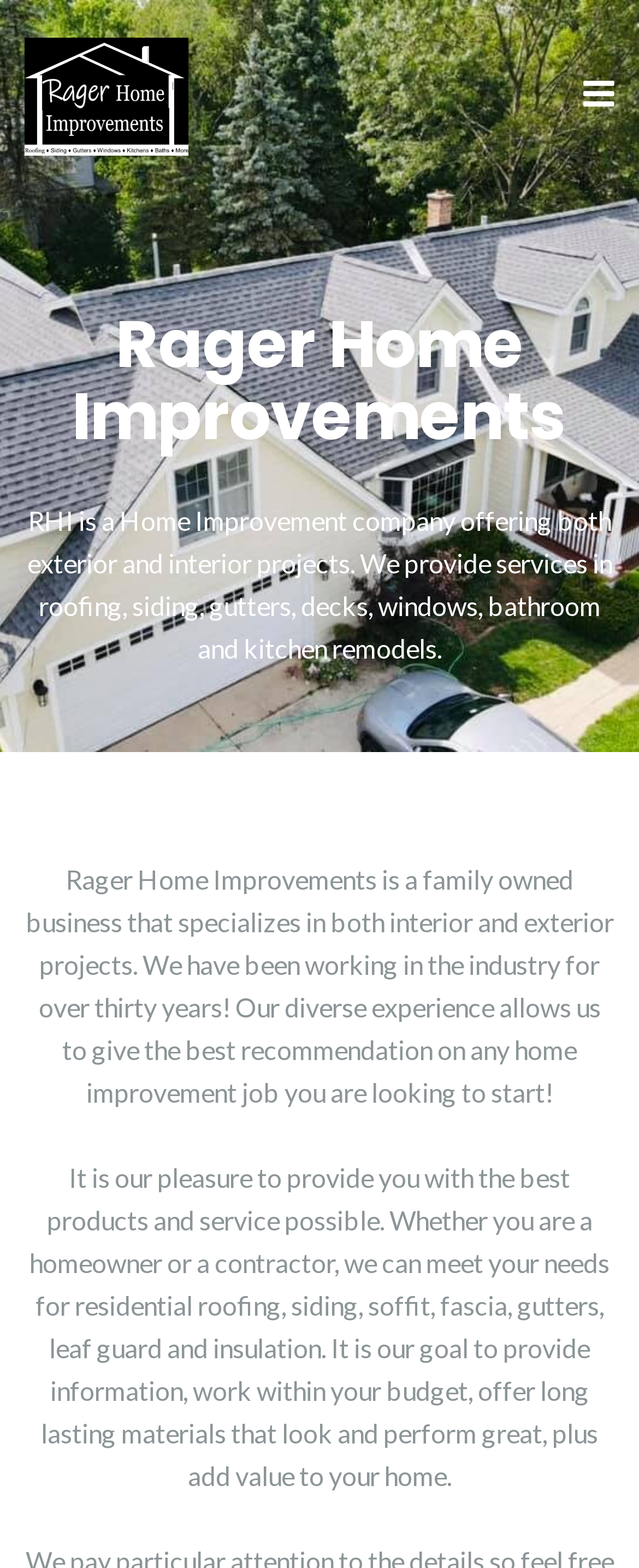Please determine and provide the text content of the webpage's heading.

Rager Home Improvements